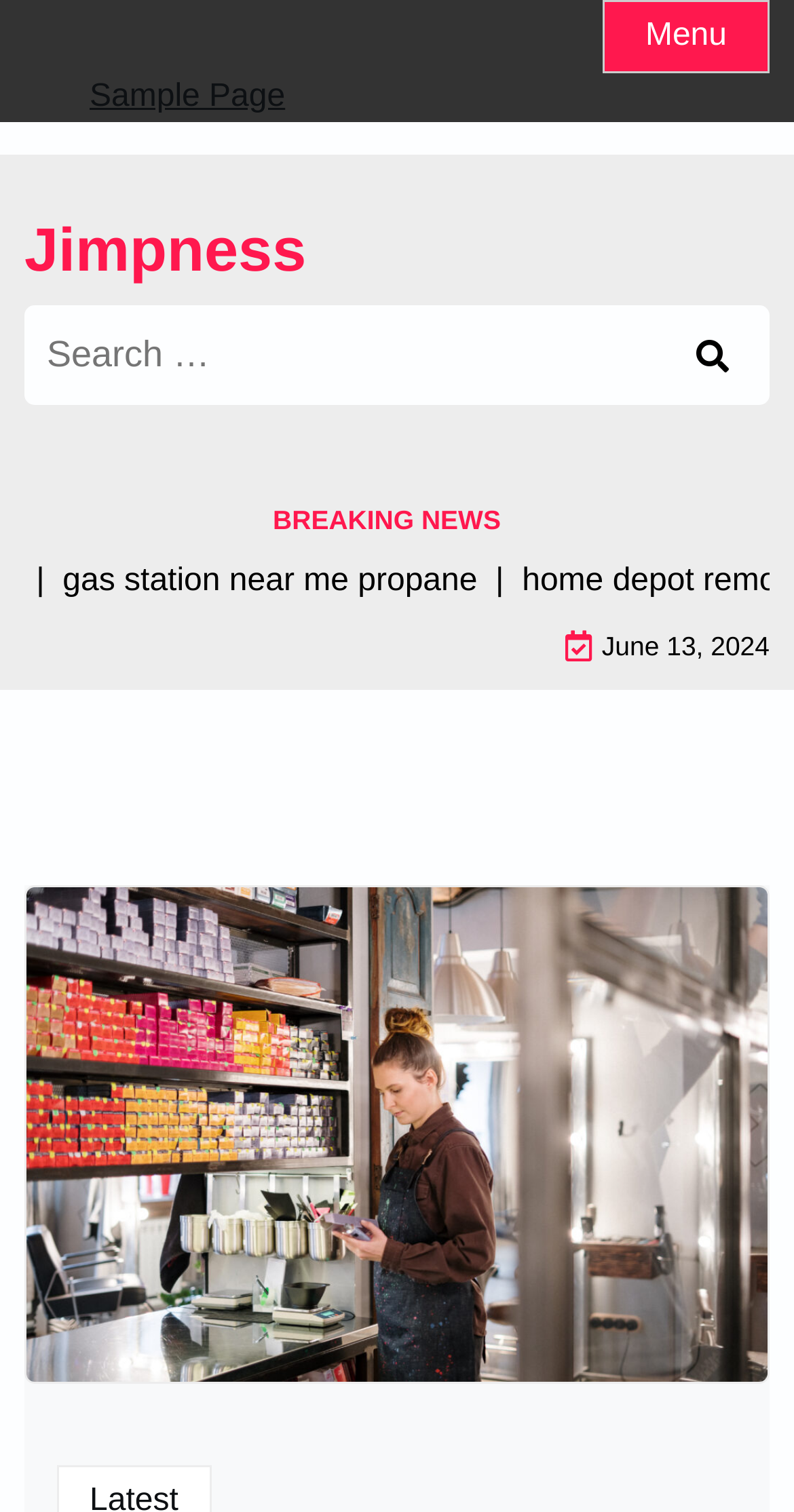What is the purpose of the search box?
Provide a well-explained and detailed answer to the question.

The search box is a UI element that allows users to input text and search for specific content within the website. The presence of a search box indicates that the website has a large amount of content and wants to provide users with a convenient way to find what they are looking for.